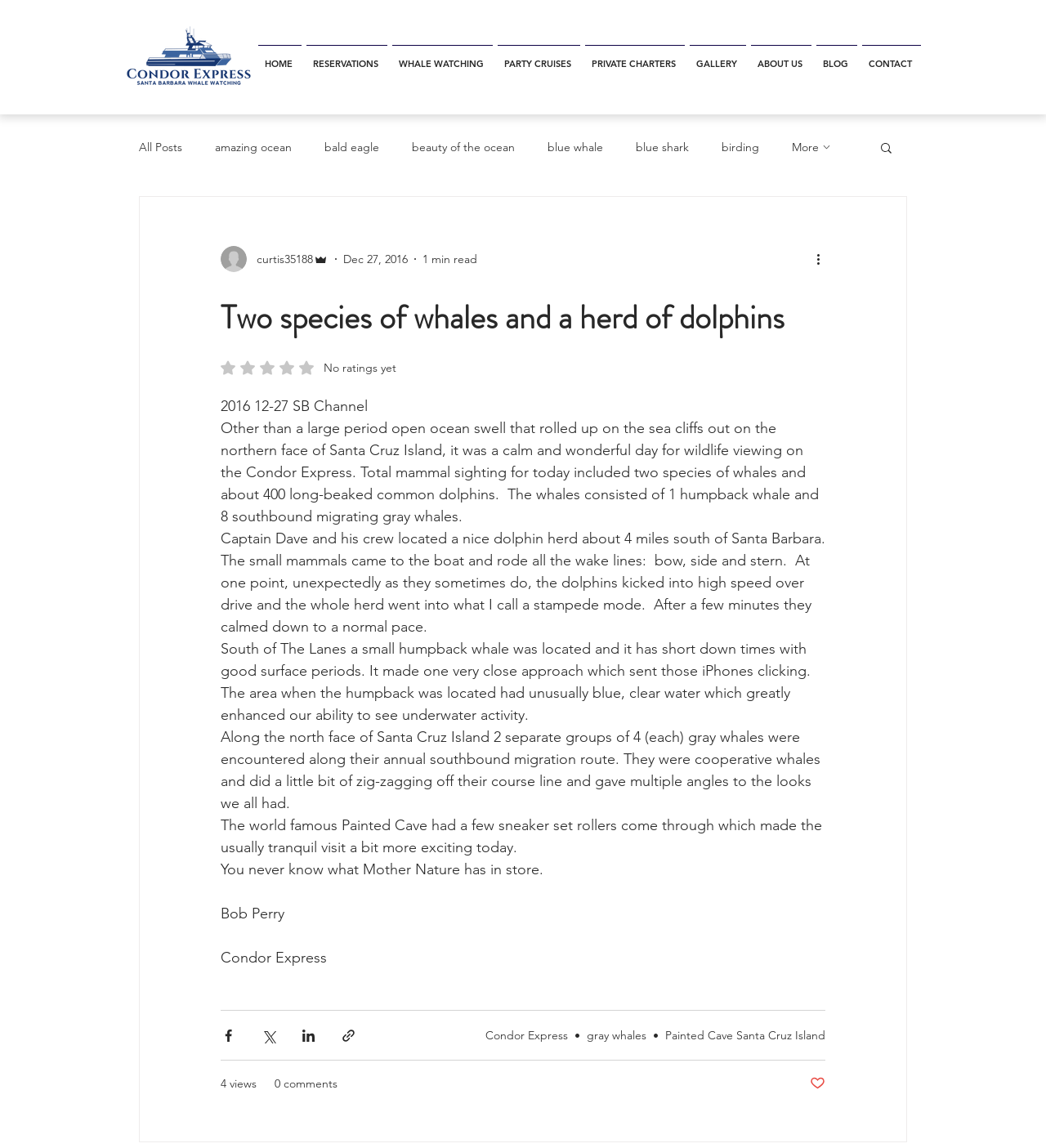Construct a comprehensive caption that outlines the webpage's structure and content.

This webpage appears to be a blog post about a whale watching experience on the Condor Express. At the top of the page, there is a logo on the left side, and a navigation menu on the right side with links to various sections of the website, including "HOME", "RESERVATIONS", "WHALE WATCHING", and more.

Below the navigation menu, there is a secondary navigation menu with links to blog posts categorized by topic, such as "amazing ocean", "bald eagle", and "blue whale". On the right side of this menu, there is a search button.

The main content of the page is an article with a title "Two species of whales and a herd of dolphins" and a subtitle "2016 12-27 SB Channel". The article is written by "curtis35188 Admin" and has a rating of 0 out of 5 stars. The content of the article describes a whale watching experience on the Condor Express, including sightings of two species of whales and a herd of dolphins. The article is divided into several paragraphs, each describing a different aspect of the experience.

On the right side of the article, there are several buttons to share the post on social media platforms, including Facebook, Twitter, and LinkedIn. Below the article, there are links to related topics, such as "gray whales" and "Painted Cave Santa Cruz Island". There is also a section showing the number of views and comments on the post.

At the very bottom of the page, there is a button to like the post, and an image indicating that the post has not been marked as liked.